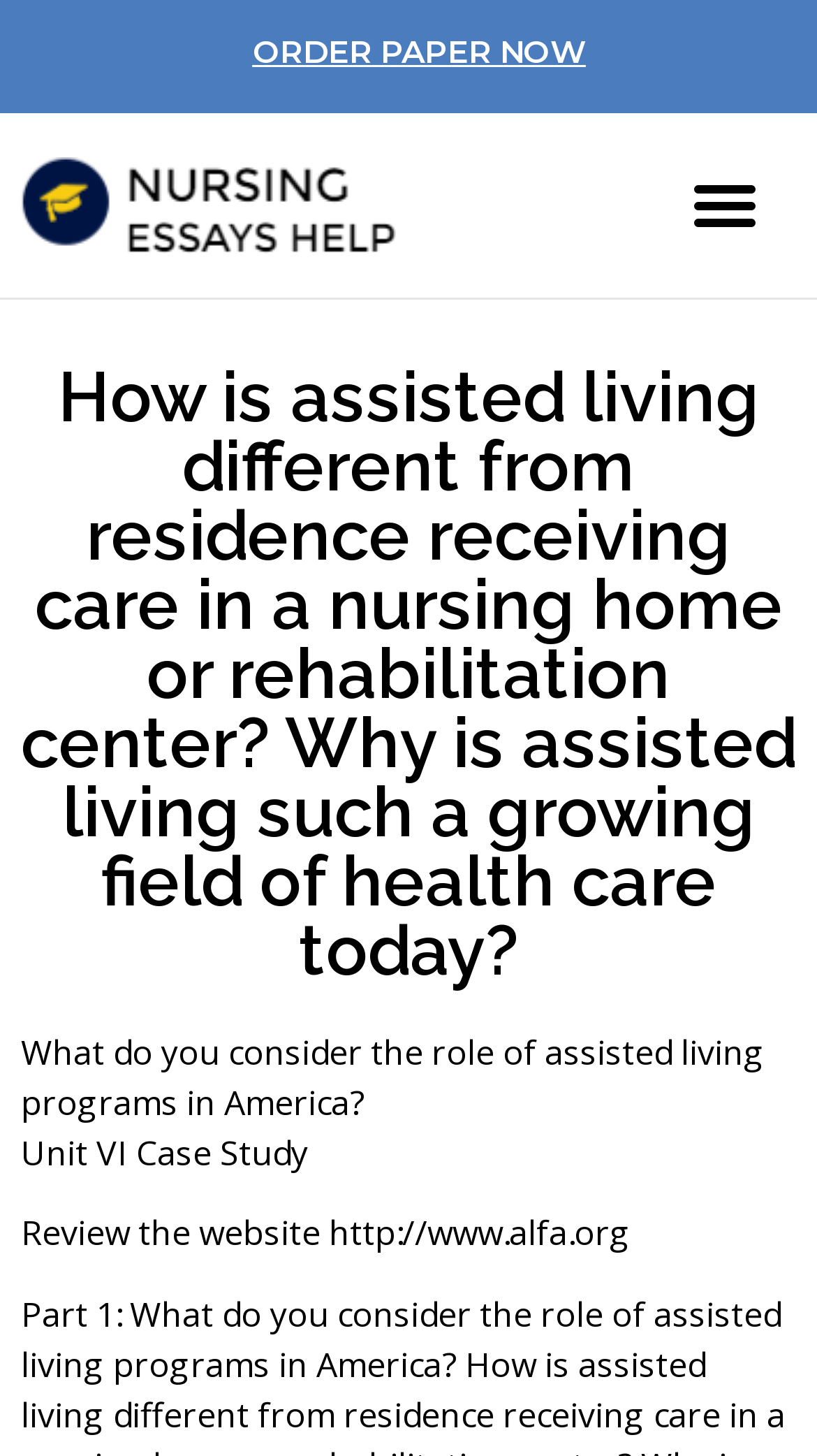What is the purpose of the button with the text 'Menu Toggle'?
From the details in the image, answer the question comprehensively.

I found a button element with the text 'Menu Toggle', but its purpose is not specified on the webpage.